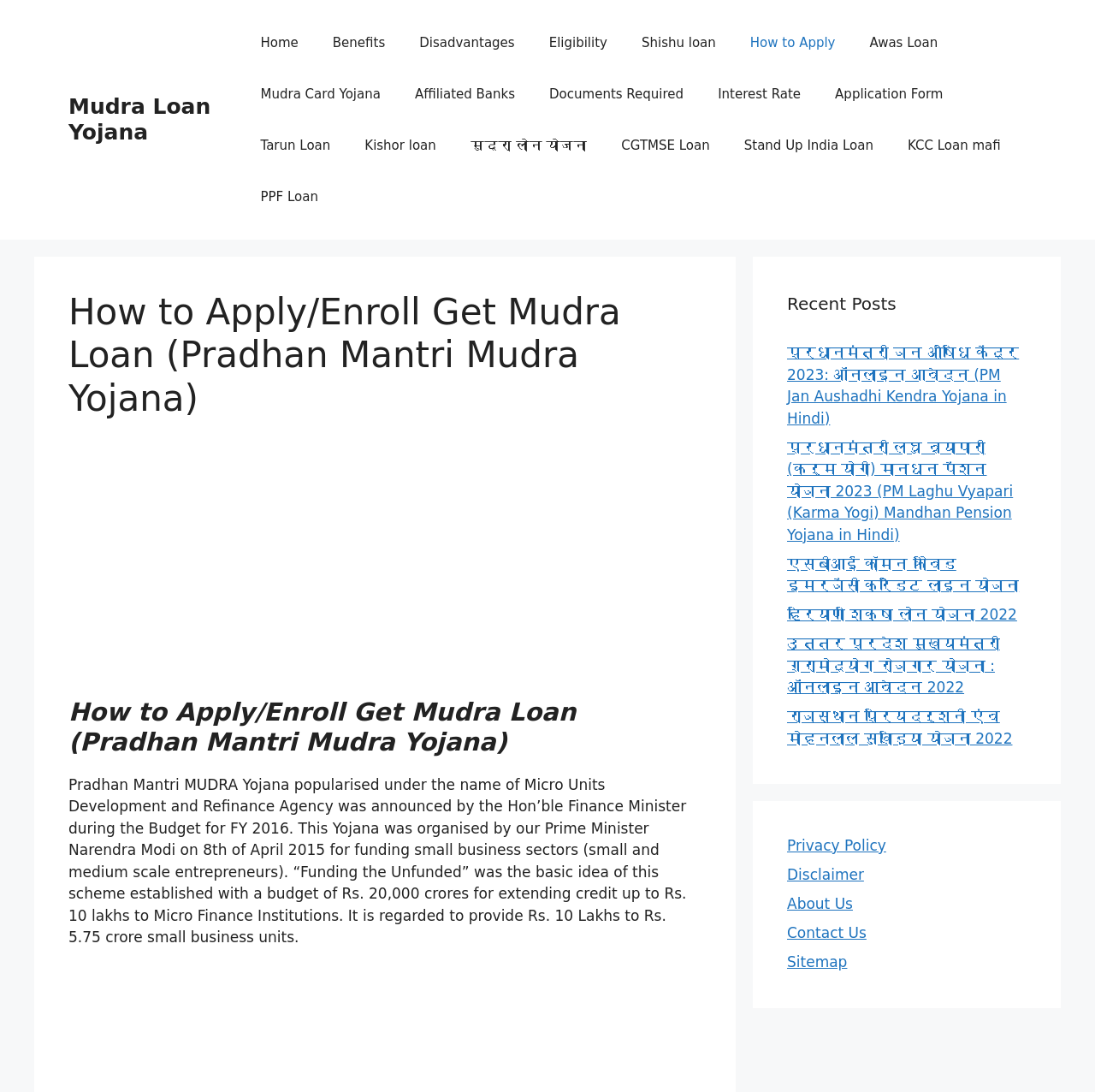Write an exhaustive caption that covers the webpage's main aspects.

This webpage is about the Pradhan Mantri Mudra Yojana, a government scheme for funding small business sectors. At the top, there is a banner with a link to "Mudra Loan Yojana". Below the banner, there is a navigation menu with 14 links to various pages related to the scheme, including "Home", "Benefits", "Disadvantages", "Eligibility", and "How to Apply".

On the left side of the page, there is a heading that reads "How to Apply/Enroll Get Mudra Loan (Pradhan Mantri Mudra Yojana)". Below this heading, there is a block of text that explains the scheme, including its purpose, budget, and benefits. The text also mentions the Prime Minister of India, Narendra Modi, and the Finance Minister.

On the right side of the page, there is a section with a heading "Recent Posts" that lists 6 links to recent articles or news related to government schemes and loans. These links are in Hindi and English.

At the bottom of the page, there are 5 links to pages with information about the website, including "Privacy Policy", "Disclaimer", "About Us", "Contact Us", and "Sitemap".